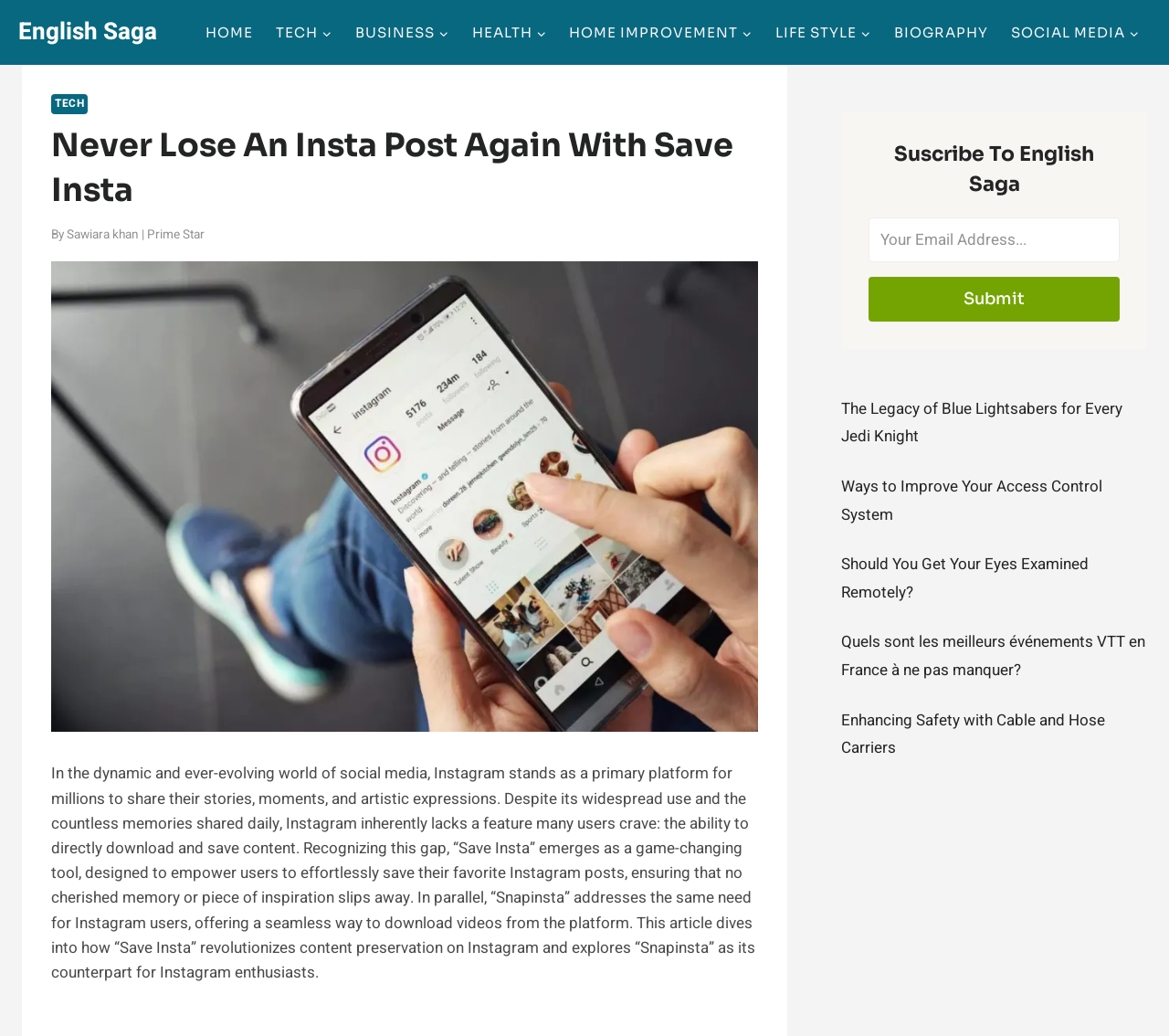Please extract the title of the webpage.

Never Lose An Insta Post Again With Save Insta